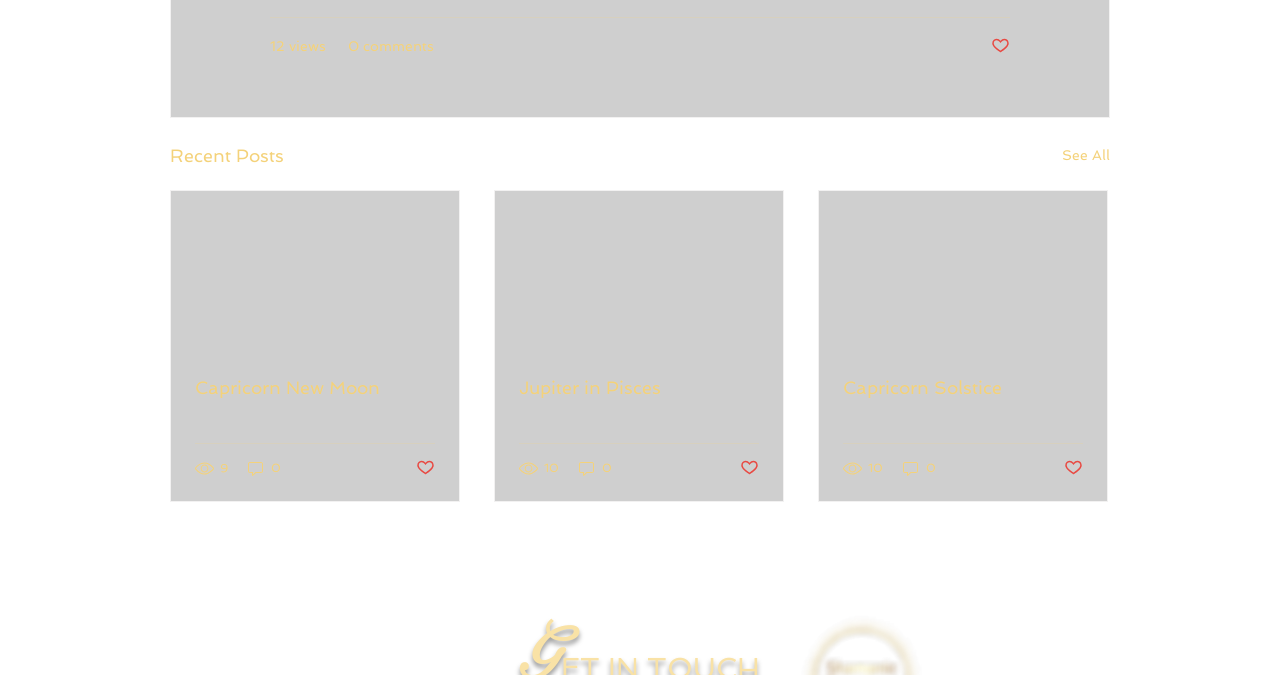Please locate the bounding box coordinates of the element that should be clicked to achieve the given instruction: "View recent posts".

[0.133, 0.209, 0.222, 0.252]